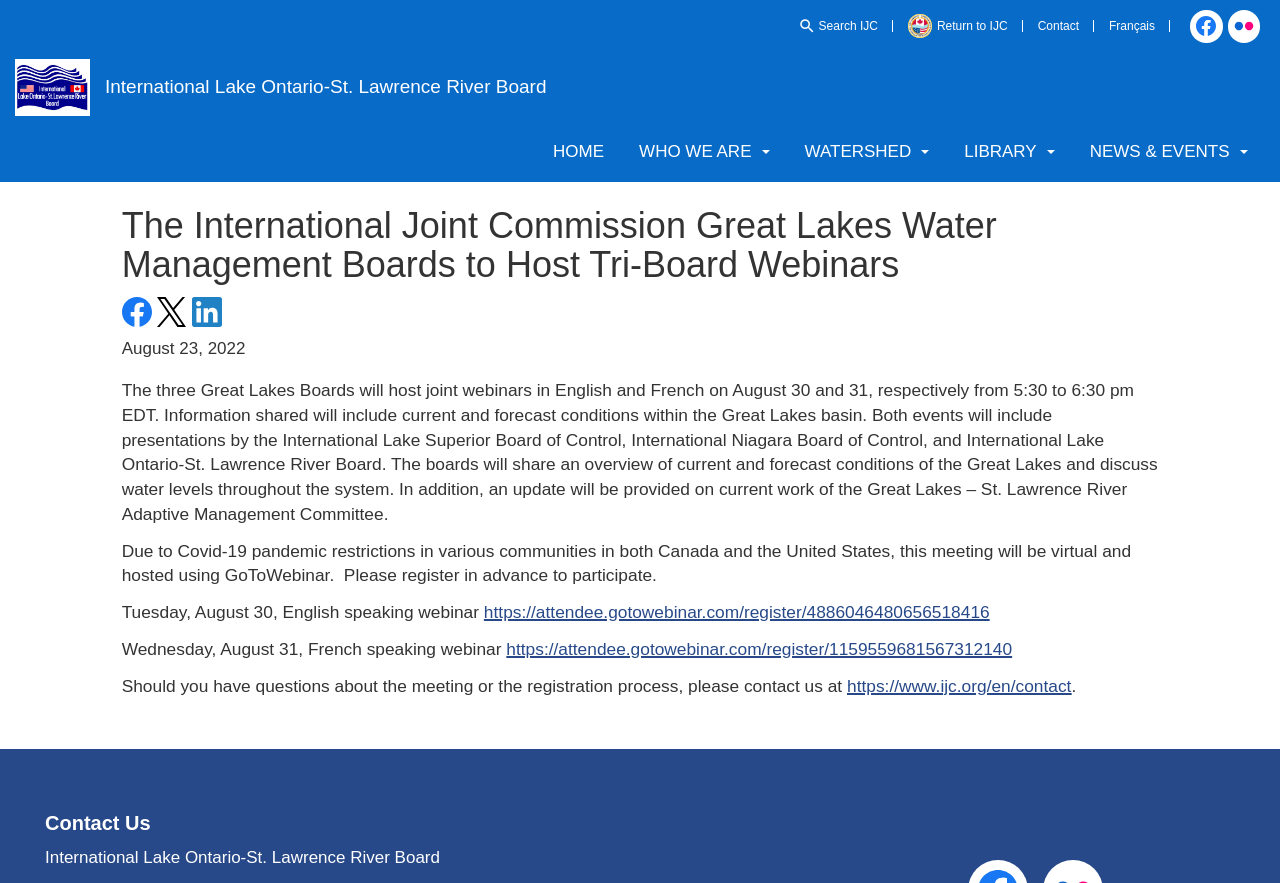What is the topic of the upcoming webinars?
Can you provide a detailed and comprehensive answer to the question?

The topic of the upcoming webinars can be determined by reading the article content, which mentions that the three Great Lakes Boards will host joint webinars to share information about current and forecast conditions within the Great Lakes basin.